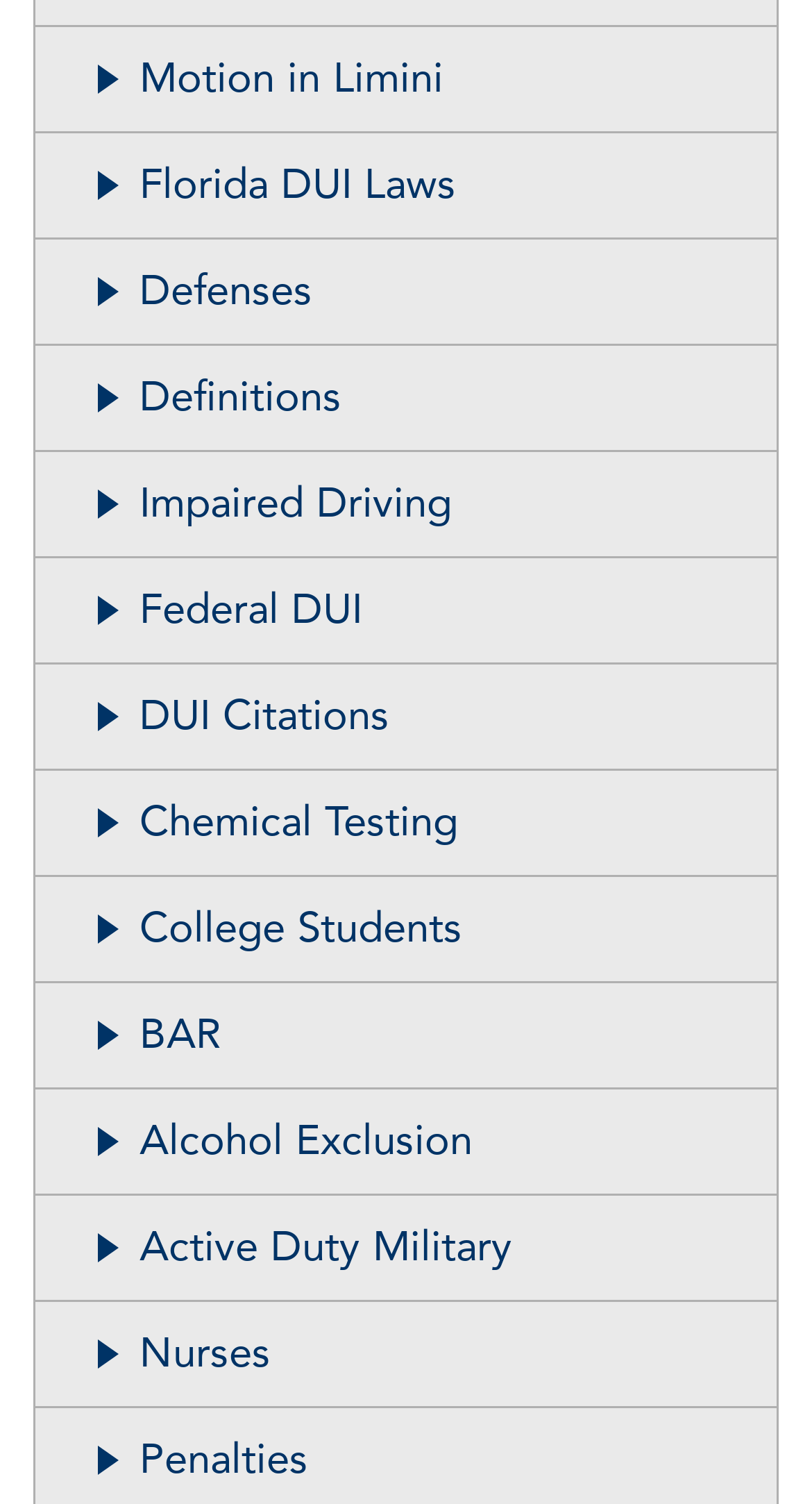Please respond to the question using a single word or phrase:
What is the last link on the webpage?

Nurses